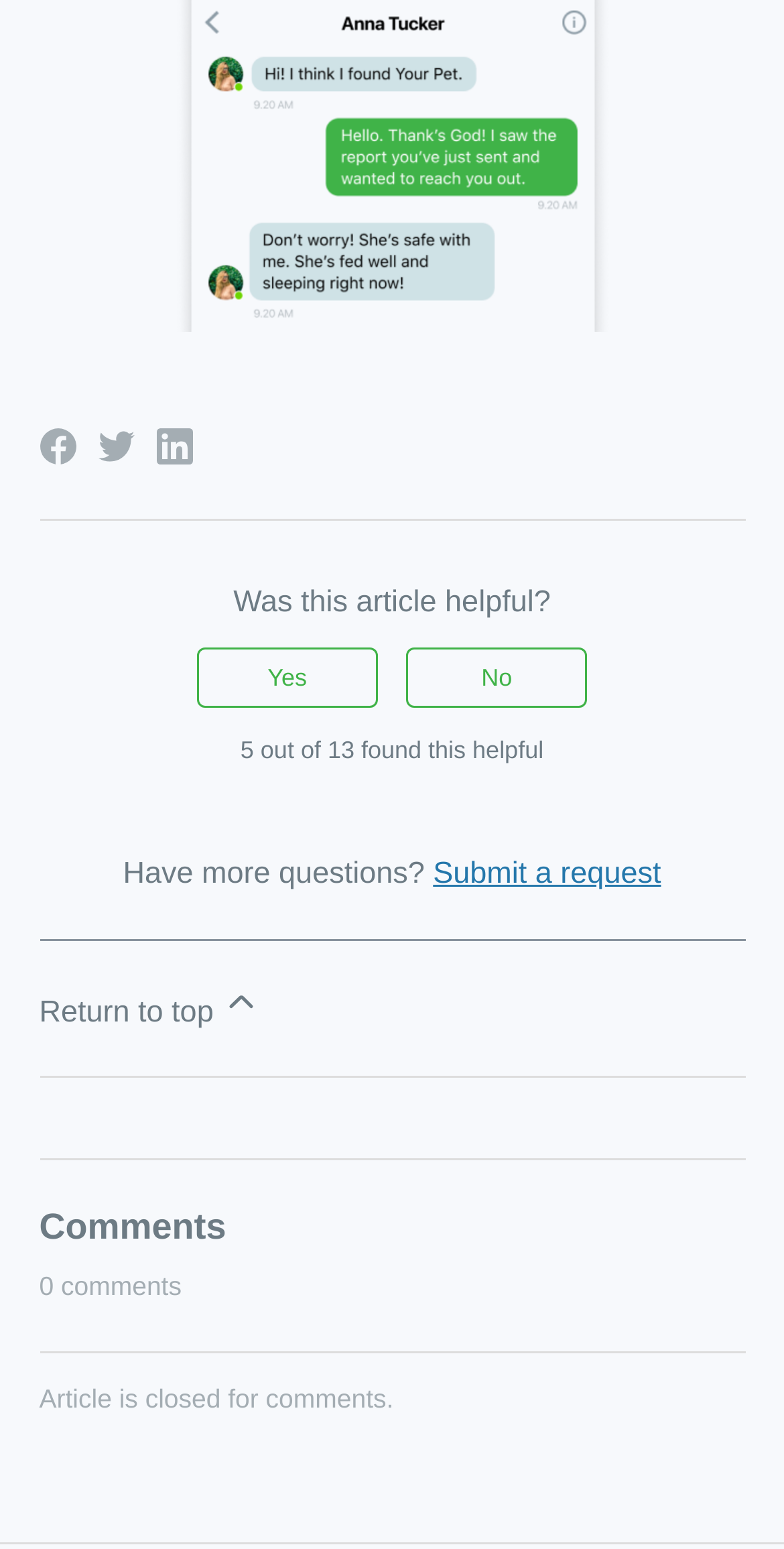Extract the bounding box coordinates for the UI element described by the text: "Submit a request". The coordinates should be in the form of [left, top, right, bottom] with values between 0 and 1.

[0.552, 0.553, 0.843, 0.575]